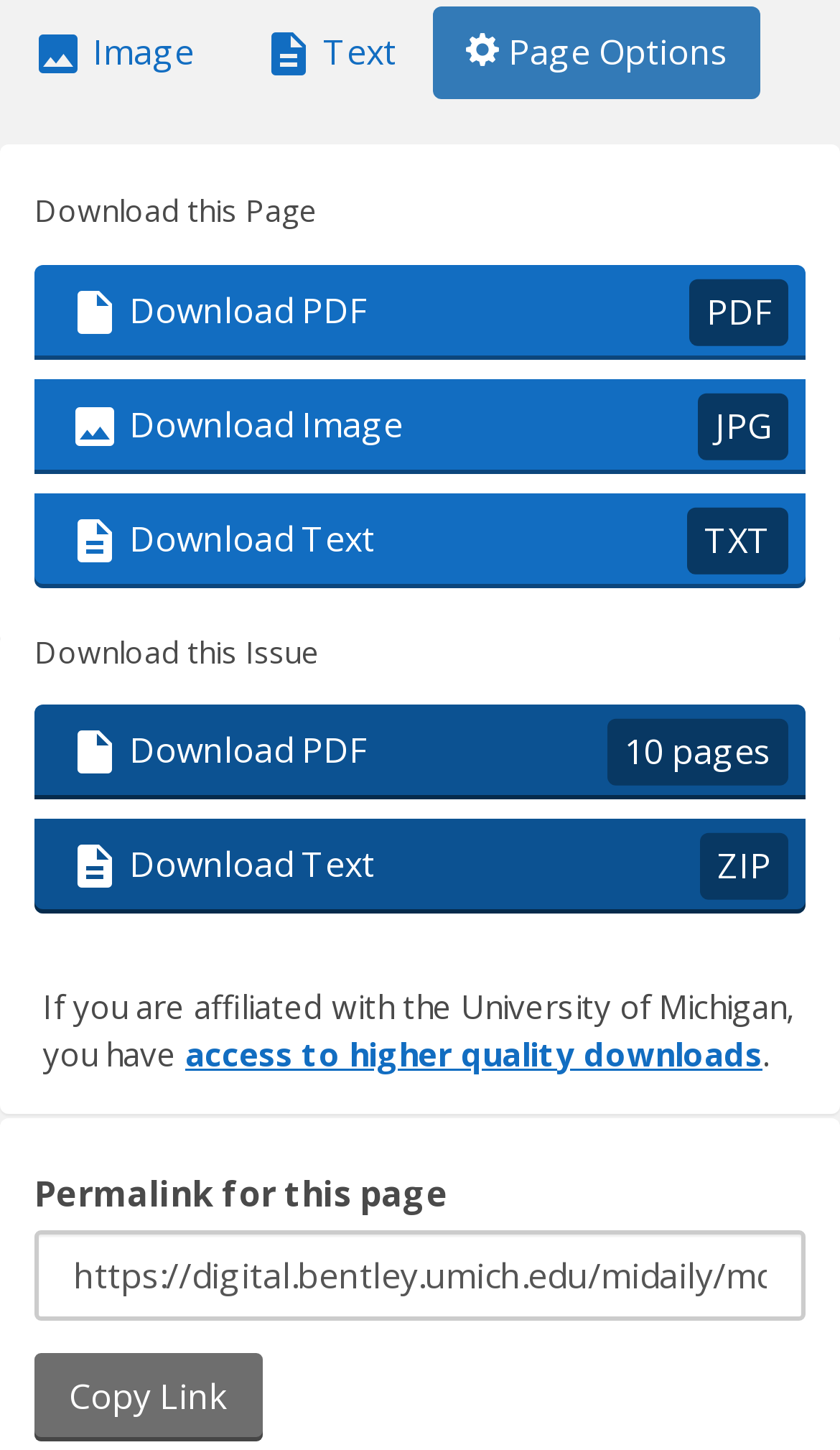What is the format of the image download?
Use the image to give a comprehensive and detailed response to the question.

The format of the image download is JPG, as indicated by the 'Download Image JPG' link.